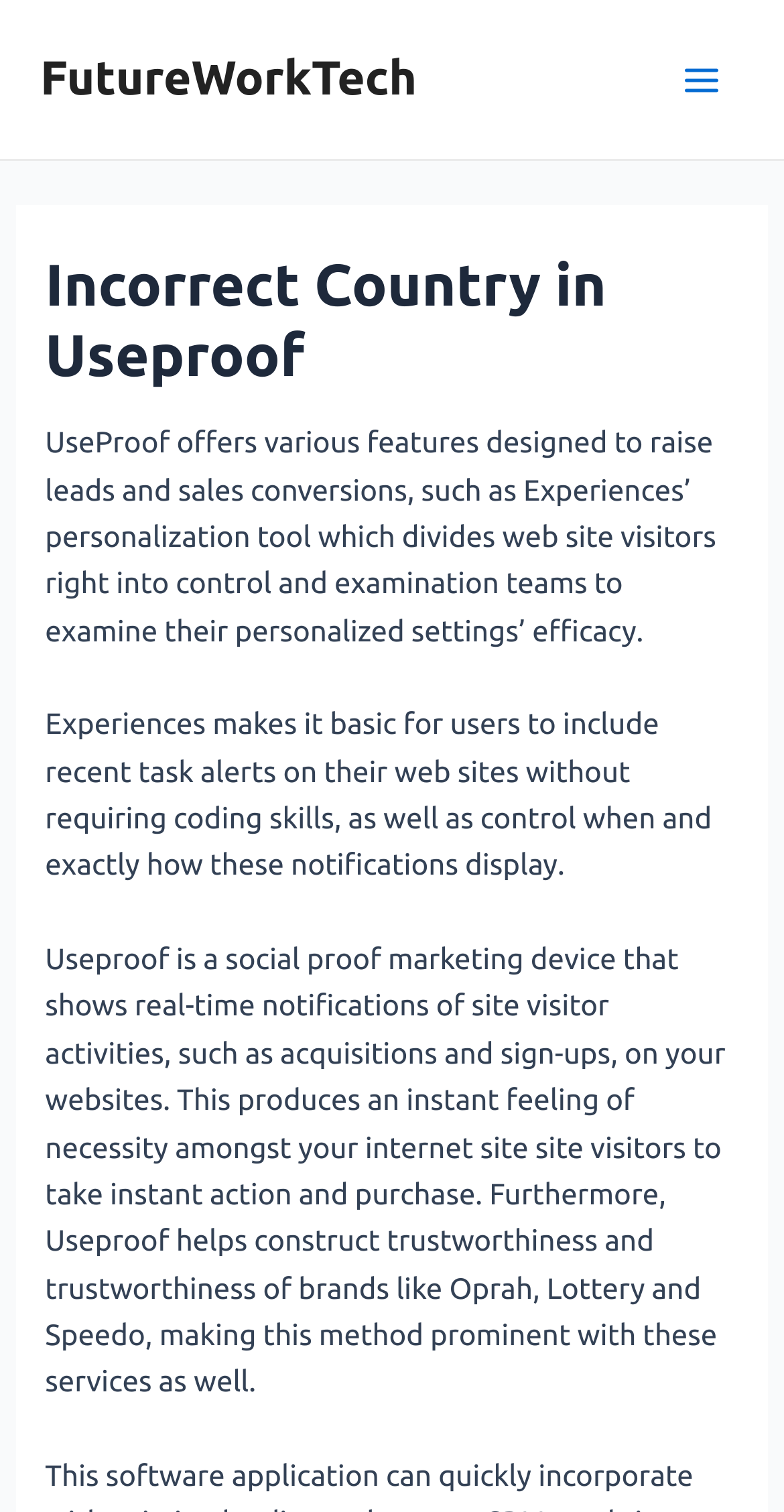Answer the following in one word or a short phrase: 
Does the webpage mention the brand 'Oprah'?

Yes